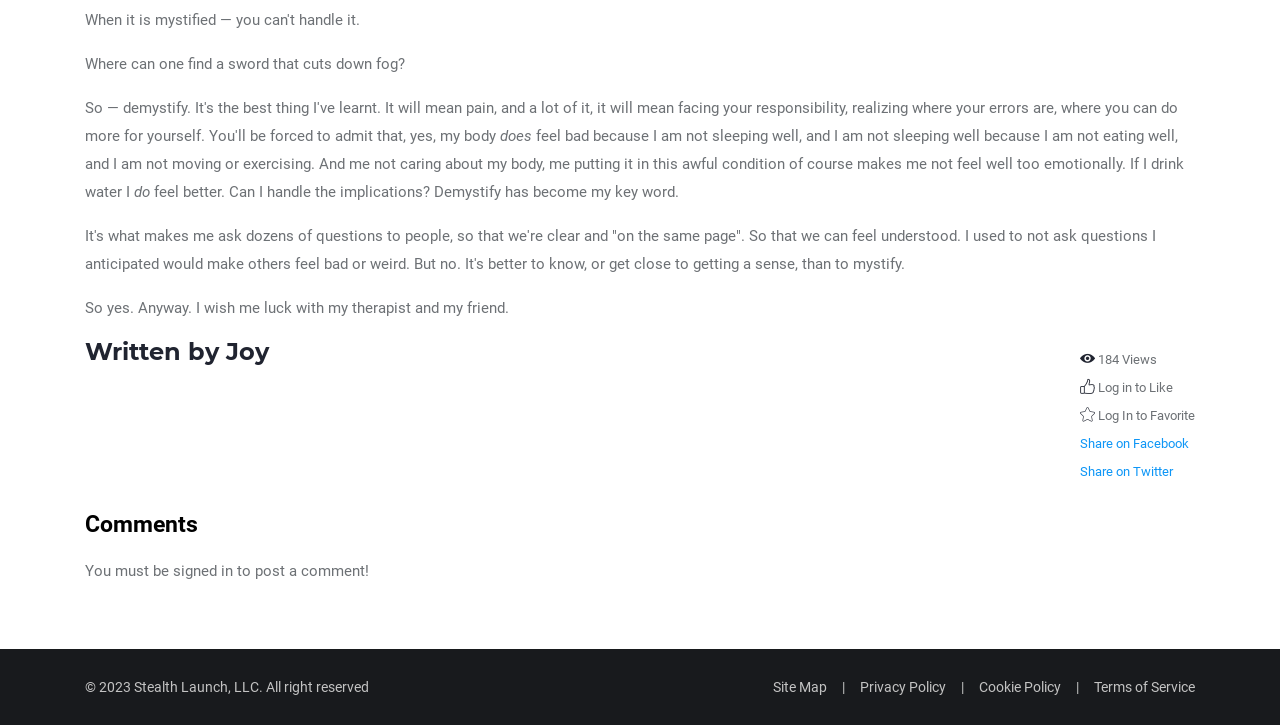Please respond to the question with a concise word or phrase:
What is the author's goal regarding their therapist and friend?

to wish luck